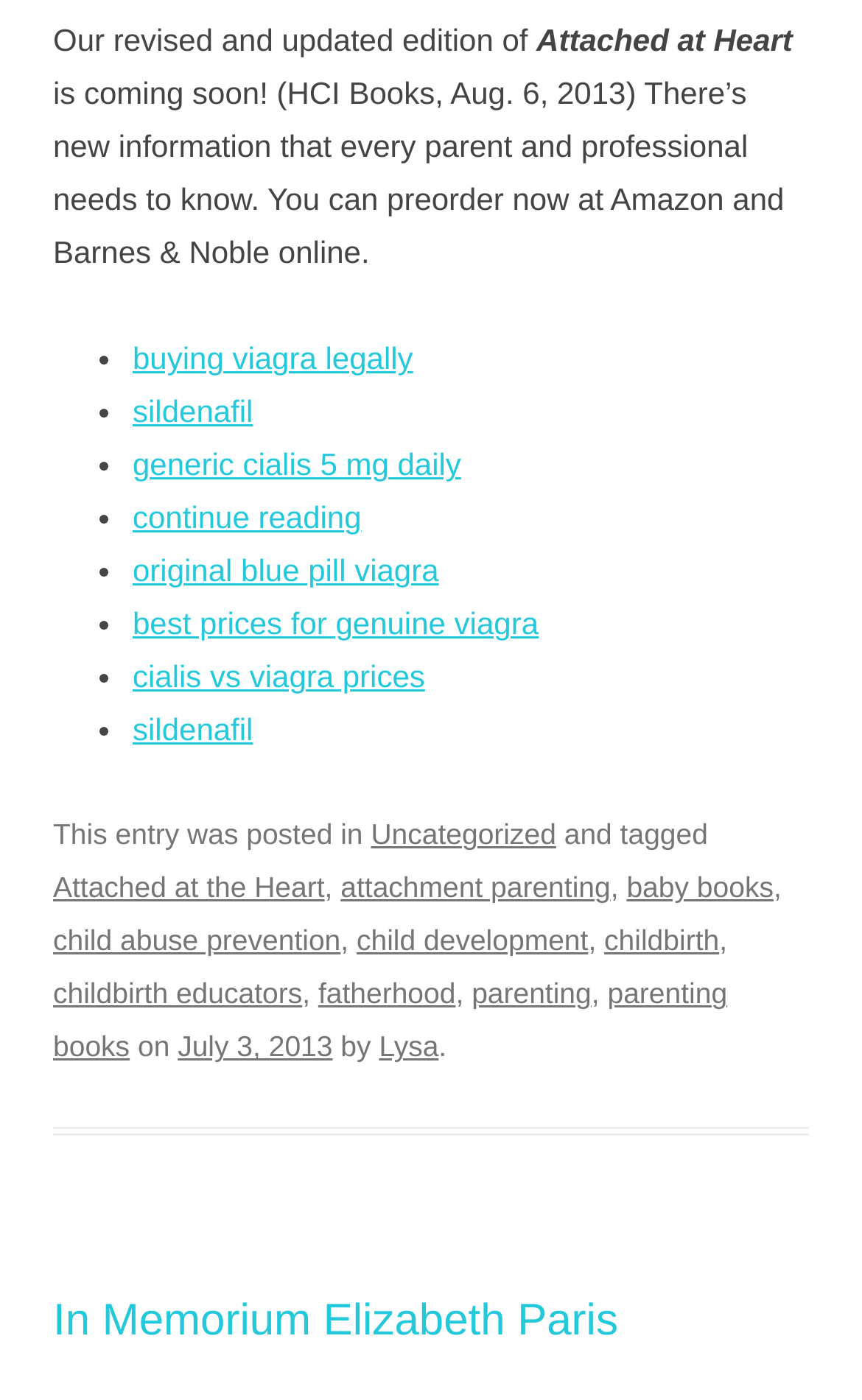Please provide a comprehensive answer to the question below using the information from the image: What is the release date of the book?

The release date of the book is mentioned in the first paragraph of the webpage, which says 'is coming soon! (HCI Books, Aug. 6, 2013)'.